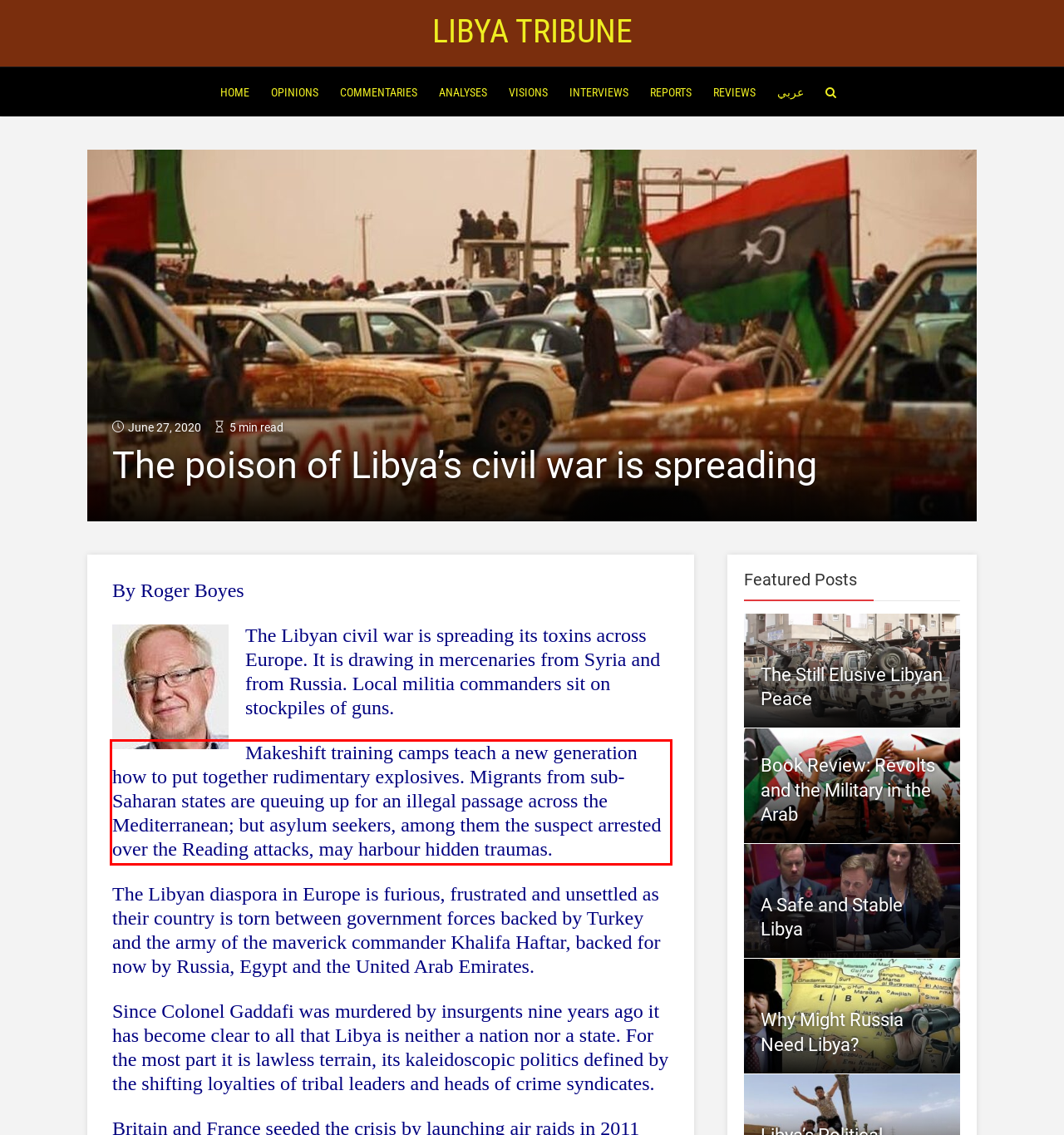Analyze the red bounding box in the provided webpage screenshot and generate the text content contained within.

Makeshift training camps teach a new generation how to put together rudimentary explosives. Migrants from sub-Saharan states are queuing up for an illegal passage across the Mediterranean; but asylum seekers, among them the suspect arrested over the Reading attacks, may harbour hidden traumas.